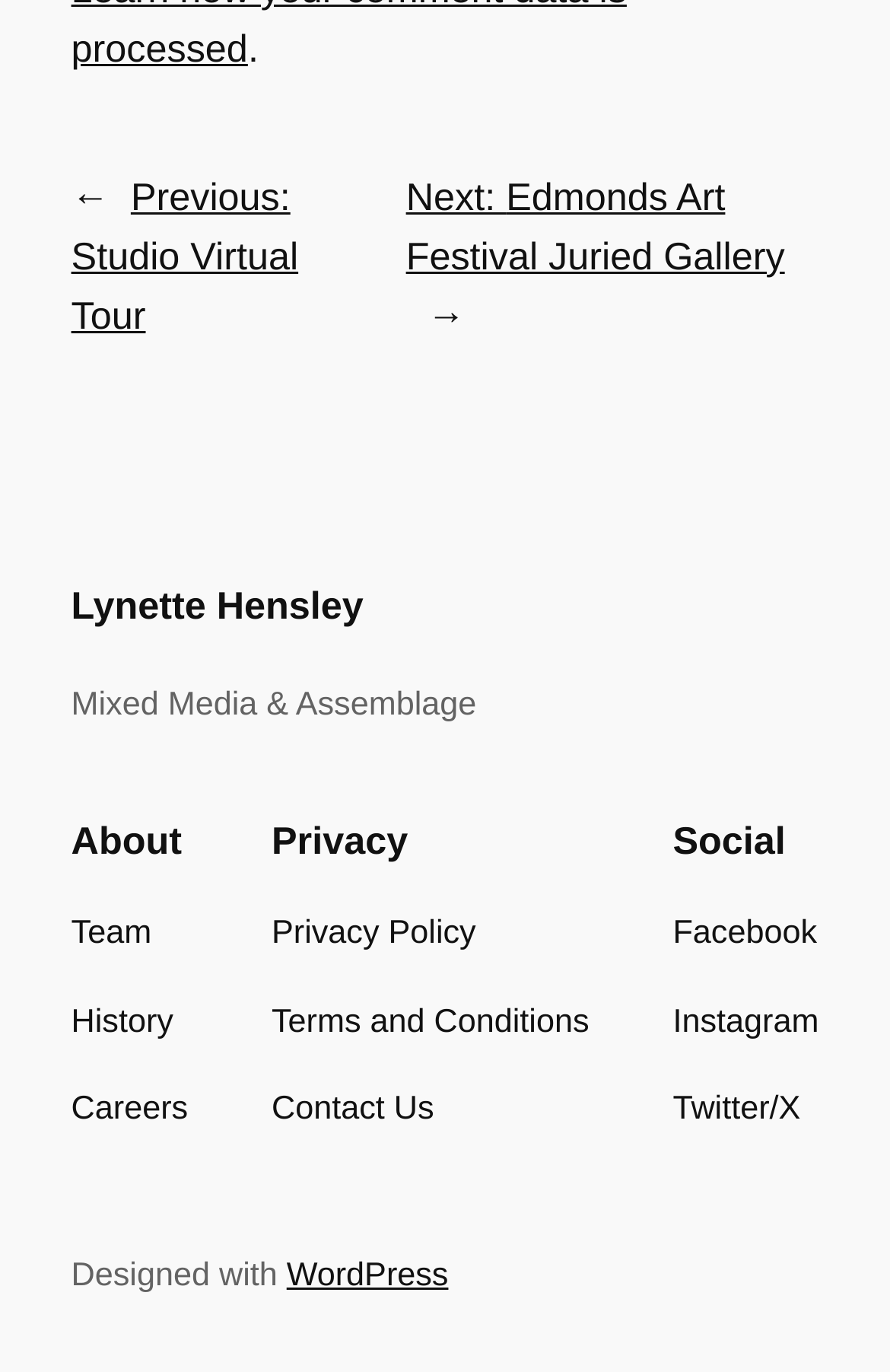Pinpoint the bounding box coordinates of the element to be clicked to execute the instruction: "learn about the team".

[0.08, 0.663, 0.17, 0.7]